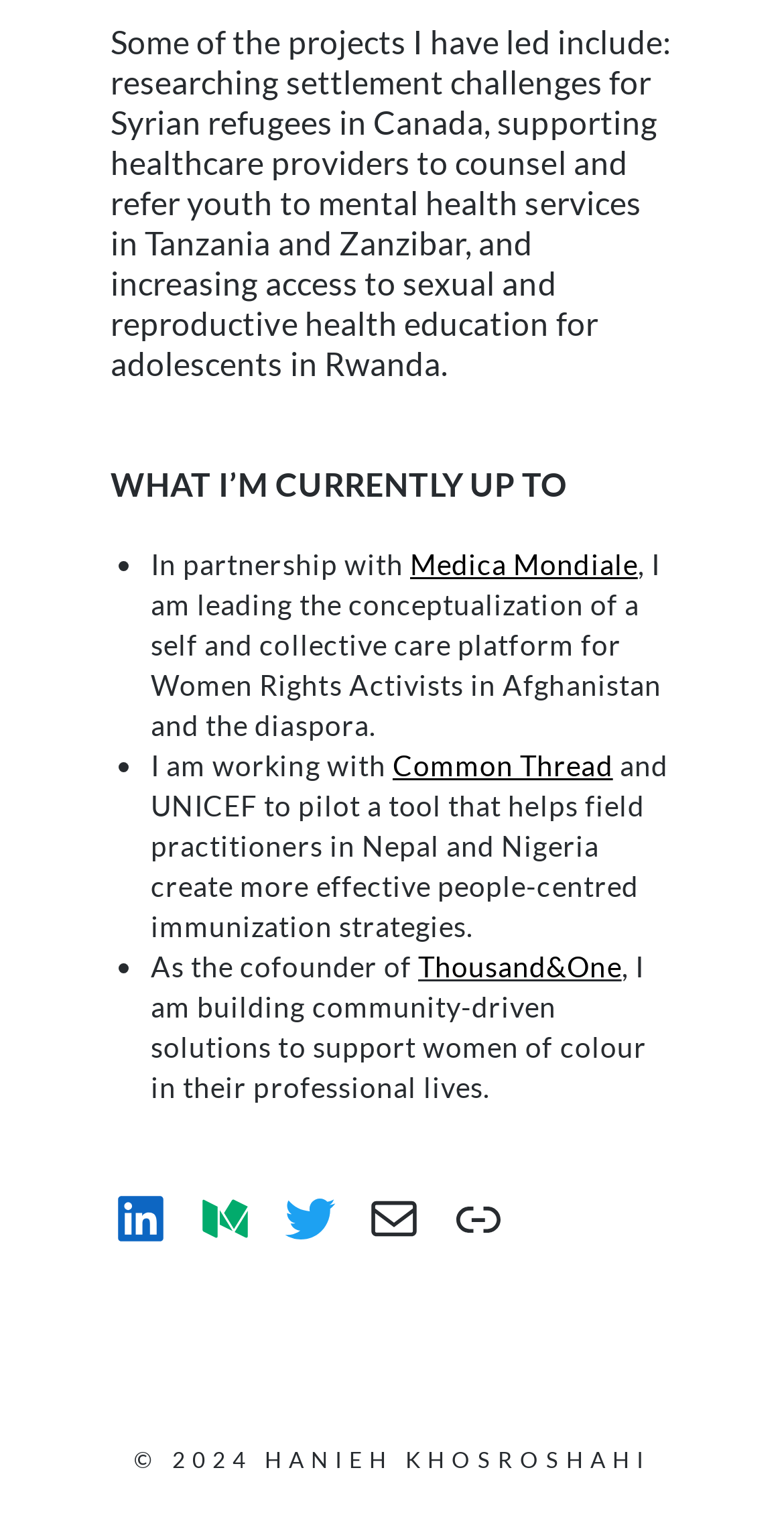What is the author's current project about?
Please interpret the details in the image and answer the question thoroughly.

The author is currently leading a project in partnership with Medica Mondiale to conceptualize a self and collective care platform for Women Rights Activists in Afghanistan and the diaspora, as mentioned in the second bullet point.